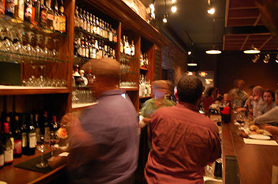What is the atmosphere in the bar?
We need a detailed and meticulous answer to the question.

The caption describes the atmosphere as lively and social, which is evident from the blurred motion of patrons suggesting excitement and activity, as they engage in conversation and enjoy their drinks.